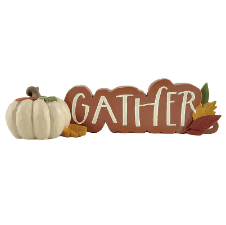Please answer the following question using a single word or phrase: 
What is the purpose of the decoration?

For fall gatherings